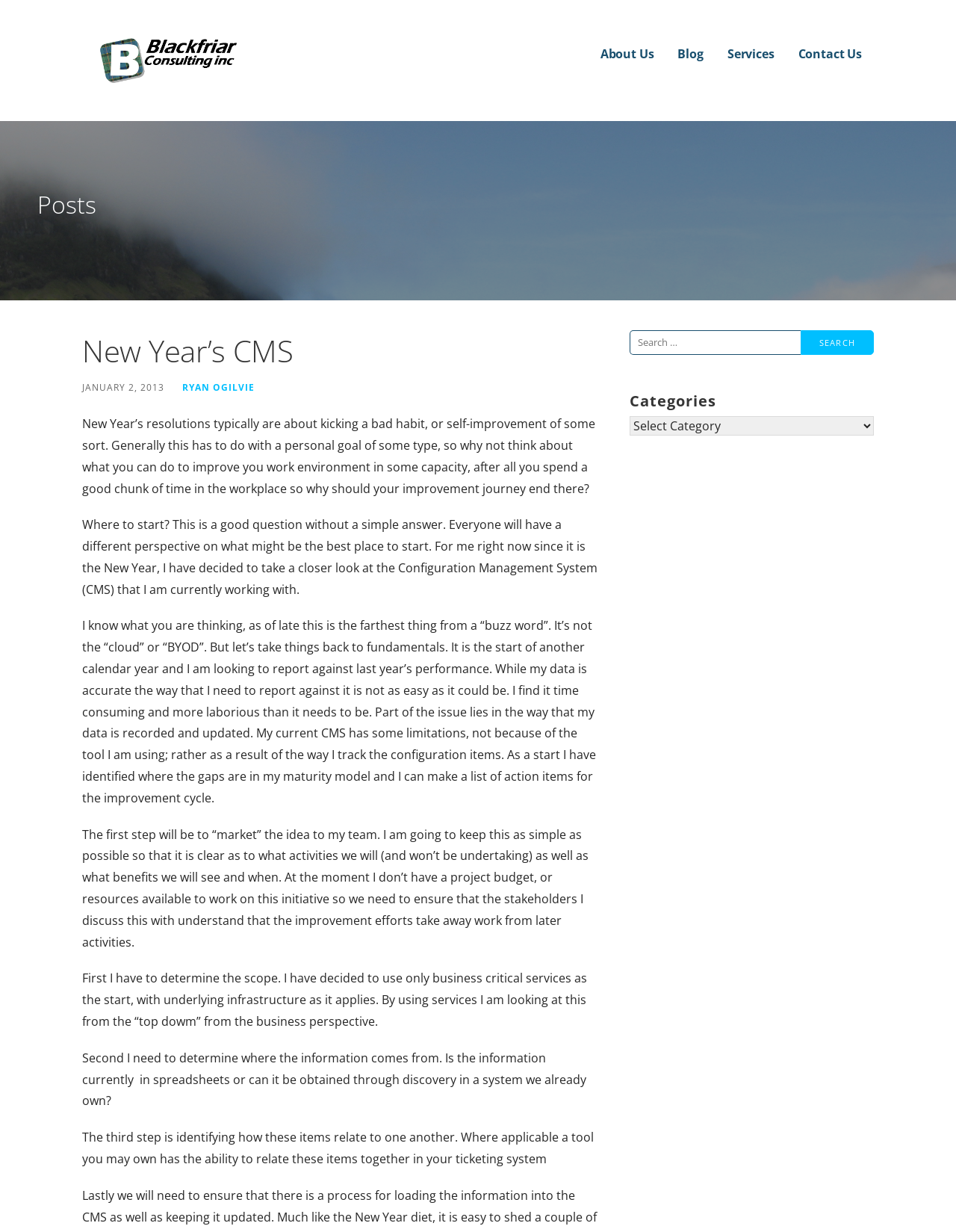Pinpoint the bounding box coordinates of the clickable area needed to execute the instruction: "Click the 'Contact Us' link". The coordinates should be specified as four float numbers between 0 and 1, i.e., [left, top, right, bottom].

[0.835, 0.032, 0.902, 0.057]